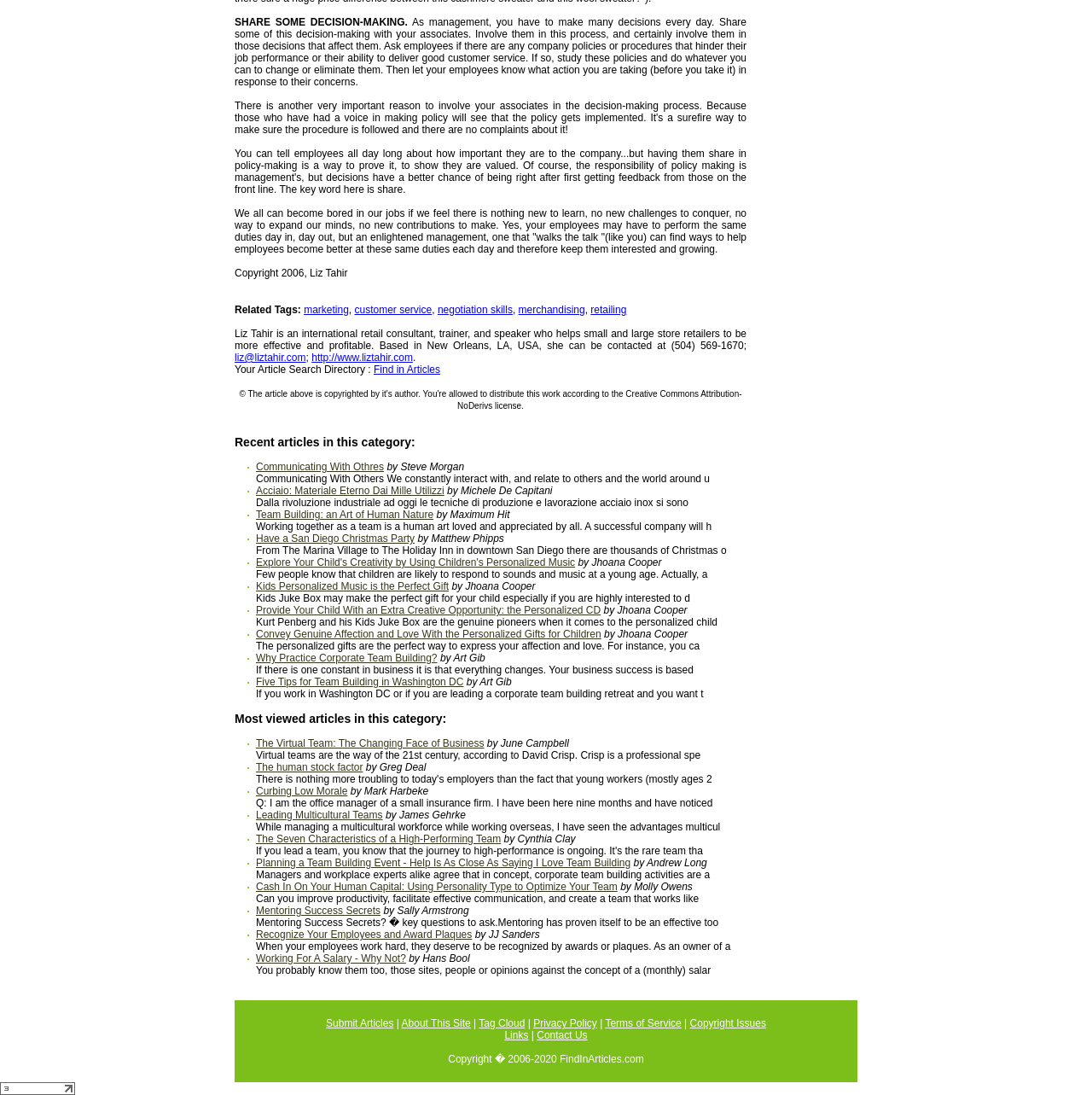How many related tags are there?
Please respond to the question with a detailed and informative answer.

The related tags are listed below the article and they are 'marketing', 'customer service', 'negotiation skills', 'merchandising', and 'retailing', so there are 5 related tags in total.